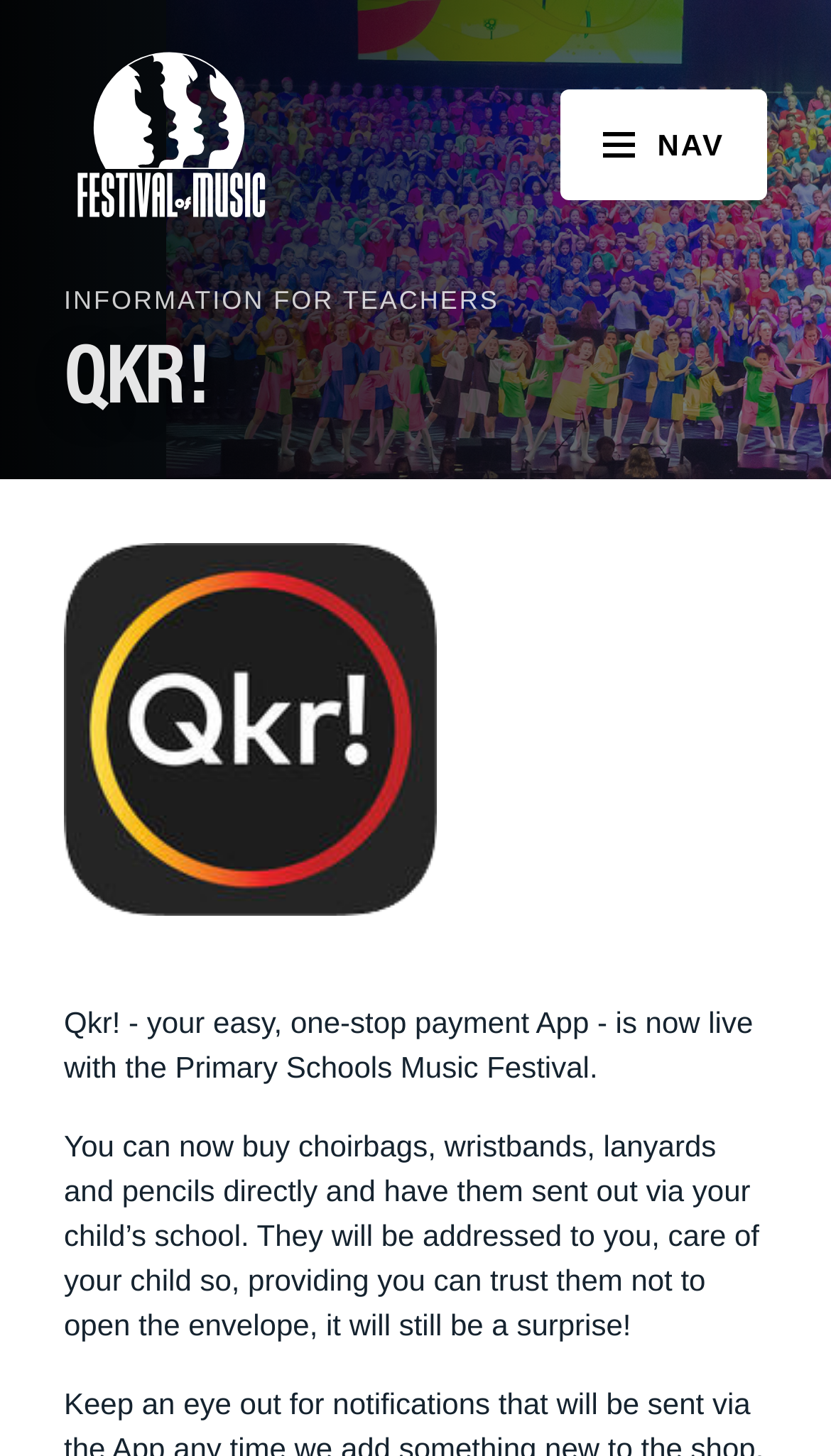Can you find the bounding box coordinates for the element that needs to be clicked to execute this instruction: "Search for something"? The coordinates should be given as four float numbers between 0 and 1, i.e., [left, top, right, bottom].

[0.077, 0.751, 0.944, 0.81]